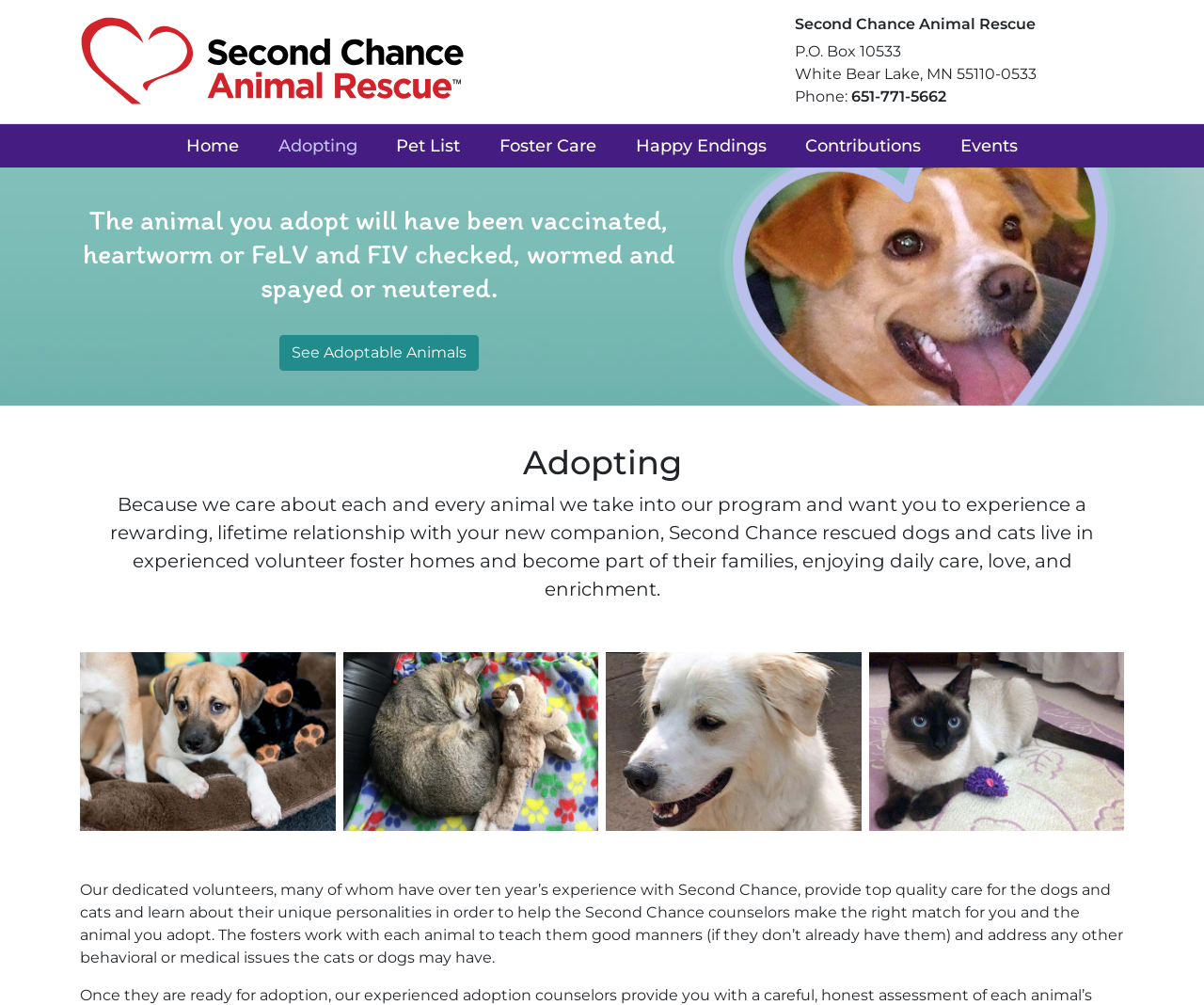Identify the bounding box coordinates of the clickable region required to complete the instruction: "Visit the Home page". The coordinates should be given as four float numbers within the range of 0 and 1, i.e., [left, top, right, bottom].

[0.139, 0.125, 0.215, 0.166]